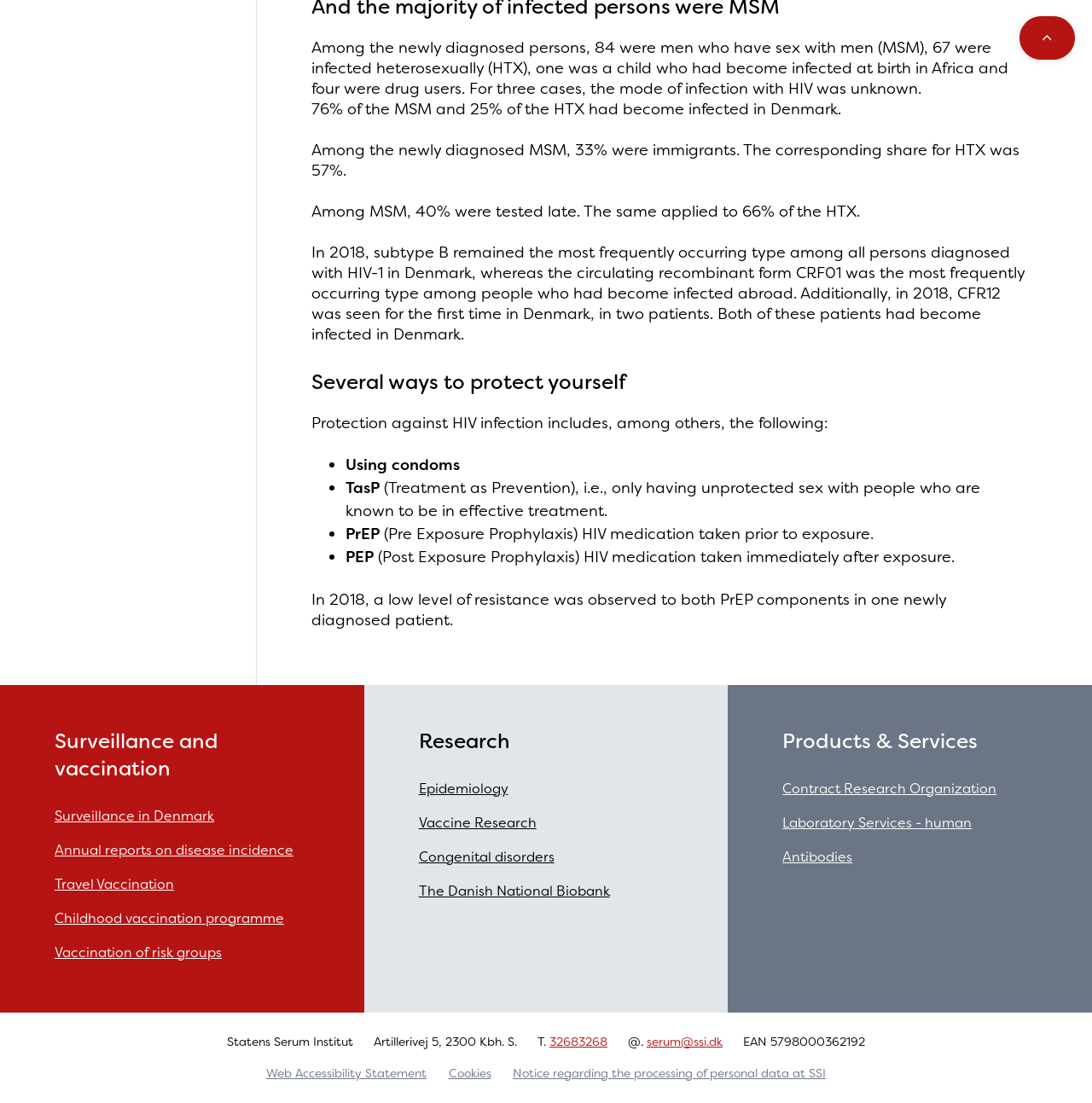What is the mode of infection for three cases?
Refer to the screenshot and deliver a thorough answer to the question presented.

According to the text 'For three cases, the mode of infection with HIV was unknown.' which is located at the top of the webpage, we can find the answer.